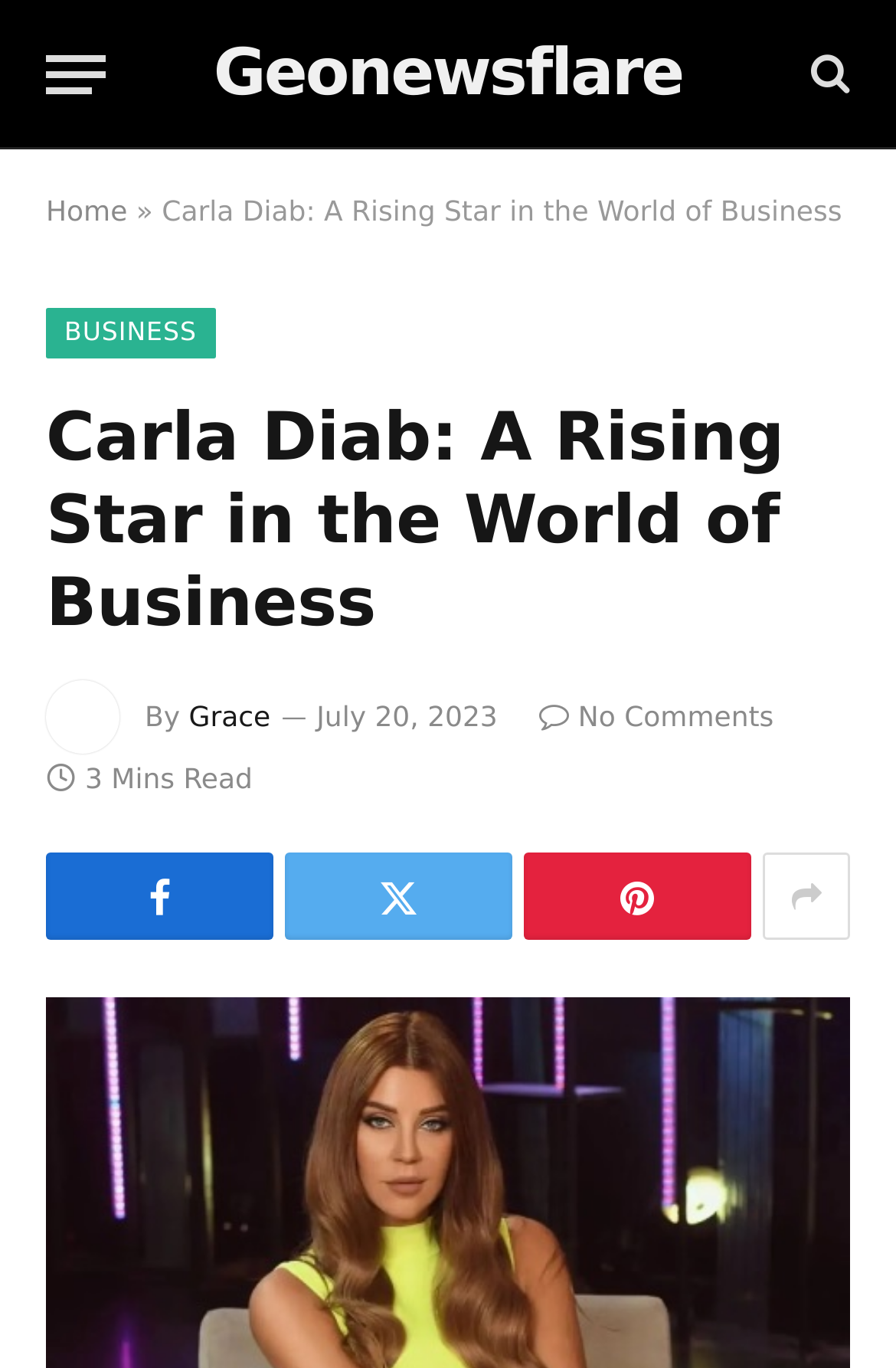What is the estimated reading time of this article?
Look at the image and respond with a one-word or short-phrase answer.

3 Mins